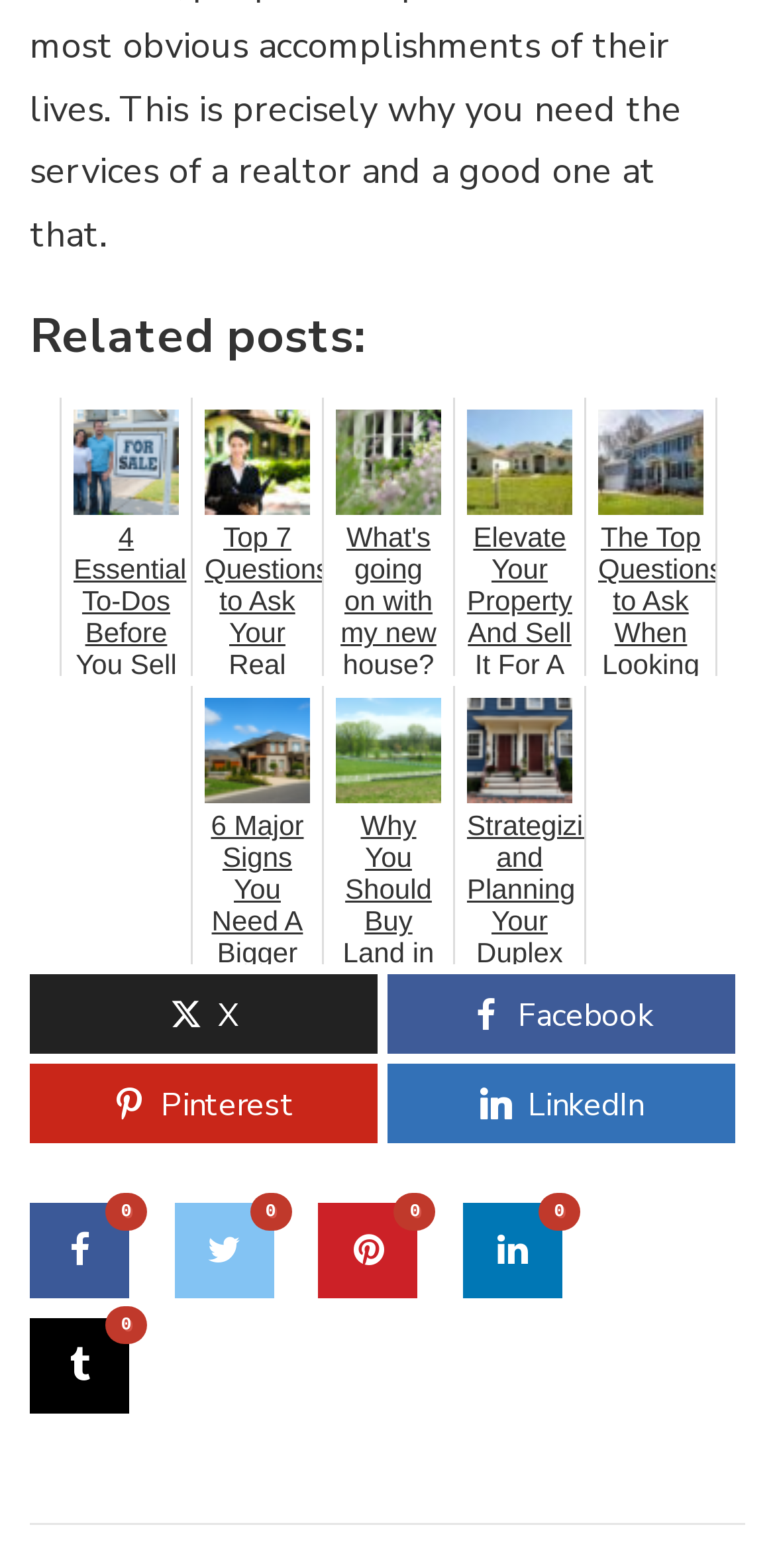Answer the question briefly using a single word or phrase: 
What is the topic of the related posts?

Real Estate